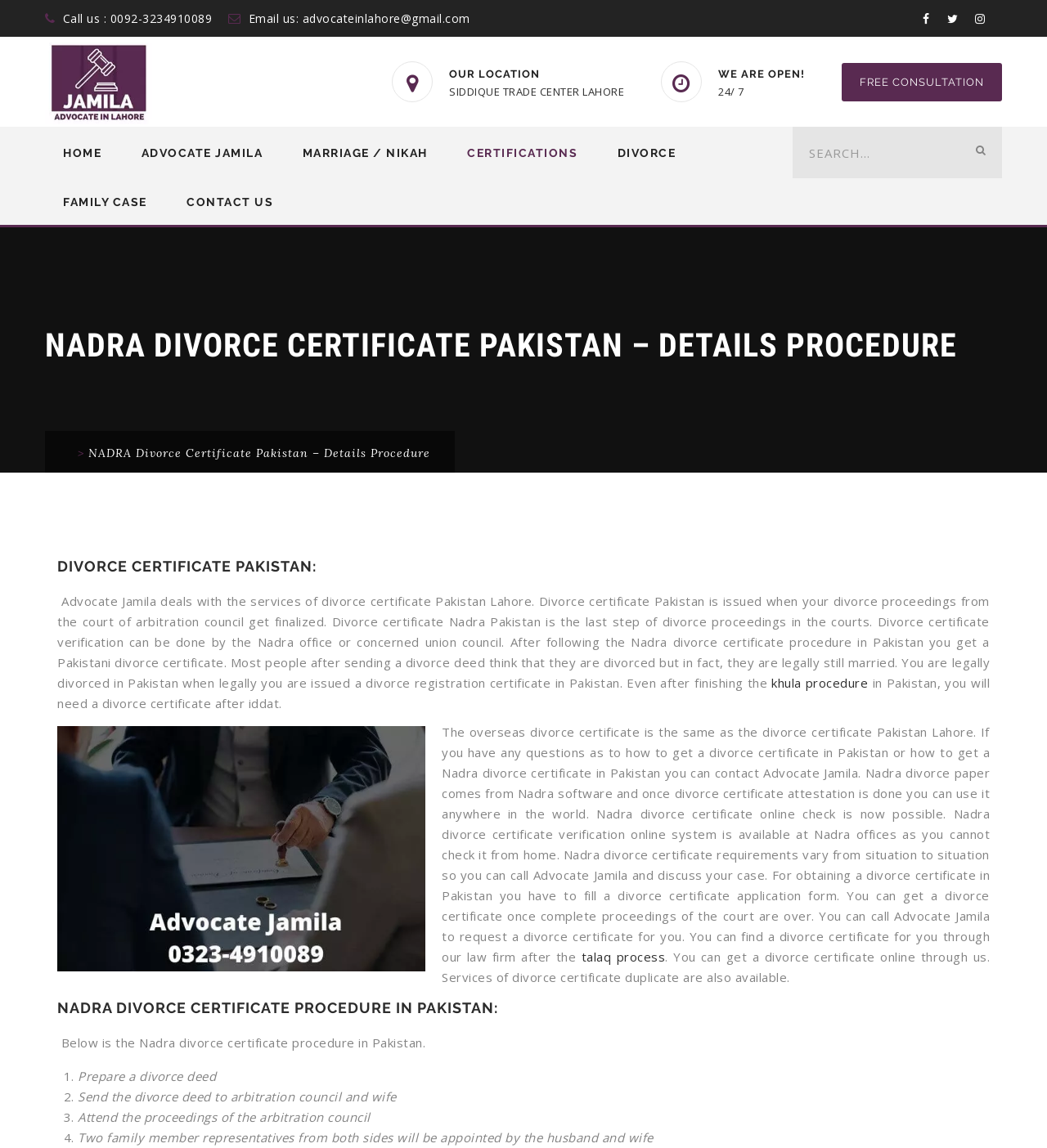Locate the bounding box coordinates of the element I should click to achieve the following instruction: "Call the phone number".

[0.105, 0.009, 0.202, 0.023]